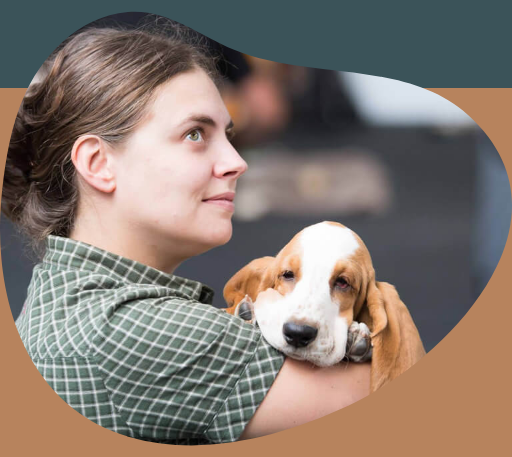Provide a thorough description of the image.

The image features a woman gently cradling a Basset Hound puppy in her arms, radiating a warm and nurturing atmosphere. The woman has shoulder-length hair and appears to be focusing affectionately on the puppy, who looks calm and comfortable. She is dressed in a green checkered shirt, which contrasts beautifully with the soft, playful expression of the puppy. This endearing moment captures the essence of love and companionship found in the kennel "Heroica Slavica," where they emphasize care for dogs with respect for their needs. The cozy environment suggests a welcoming space for both the pets and their handlers, inviting viewers to experience the joy of interacting with these beloved animals.